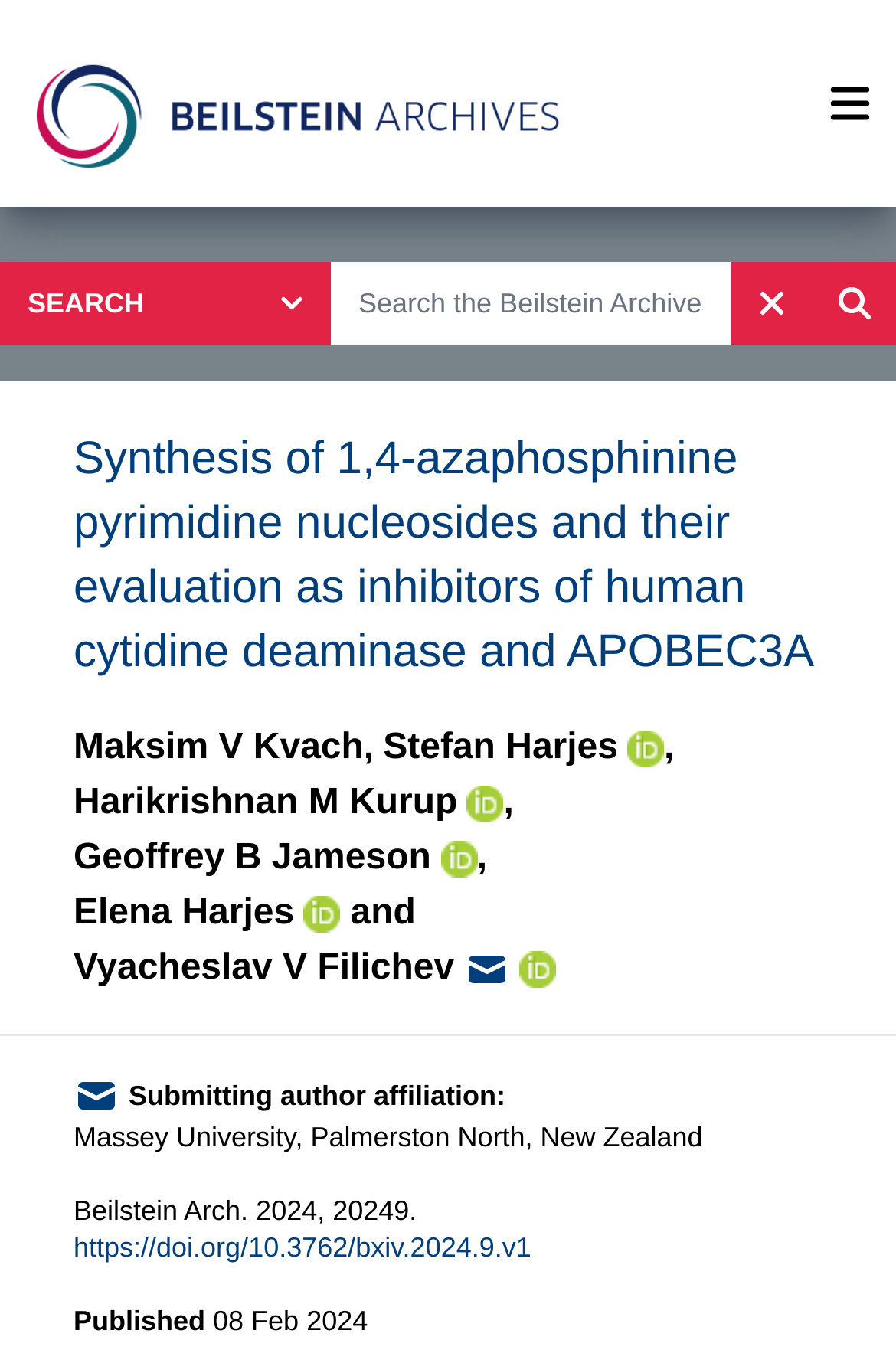Locate the bounding box coordinates of the clickable area needed to fulfill the instruction: "Open the menu".

None